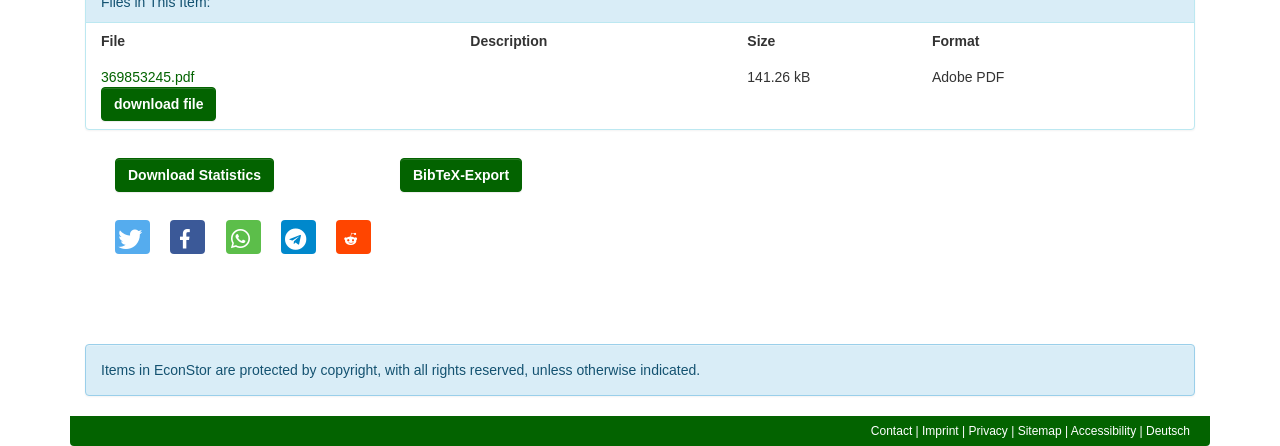Locate the bounding box coordinates of the element that needs to be clicked to carry out the instruction: "share on Twitter". The coordinates should be given as four float numbers ranging from 0 to 1, i.e., [left, top, right, bottom].

[0.09, 0.493, 0.117, 0.569]